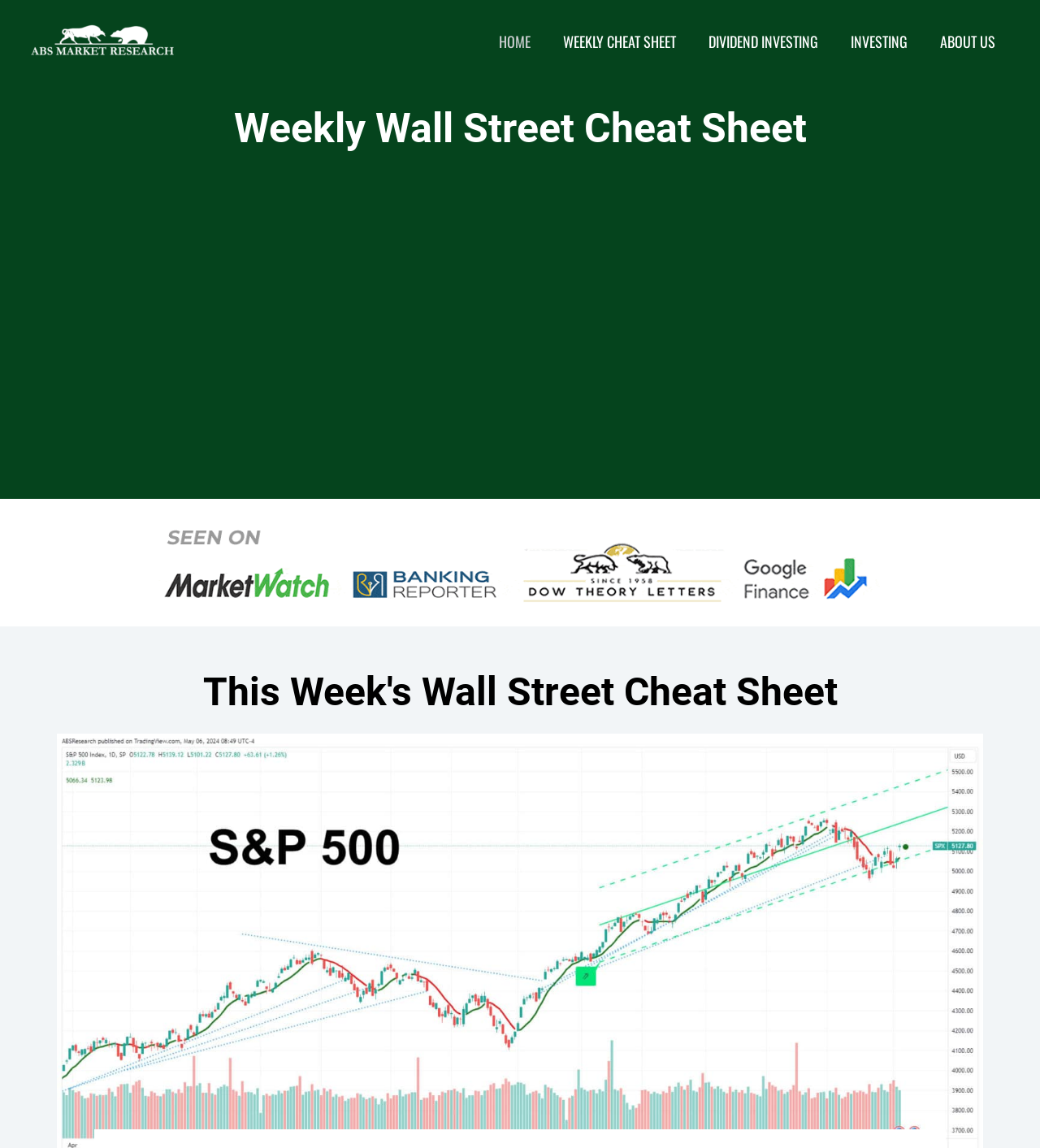Can you determine the bounding box coordinates of the area that needs to be clicked to fulfill the following instruction: "Get your free cheat sheet"?

[0.088, 0.337, 0.475, 0.362]